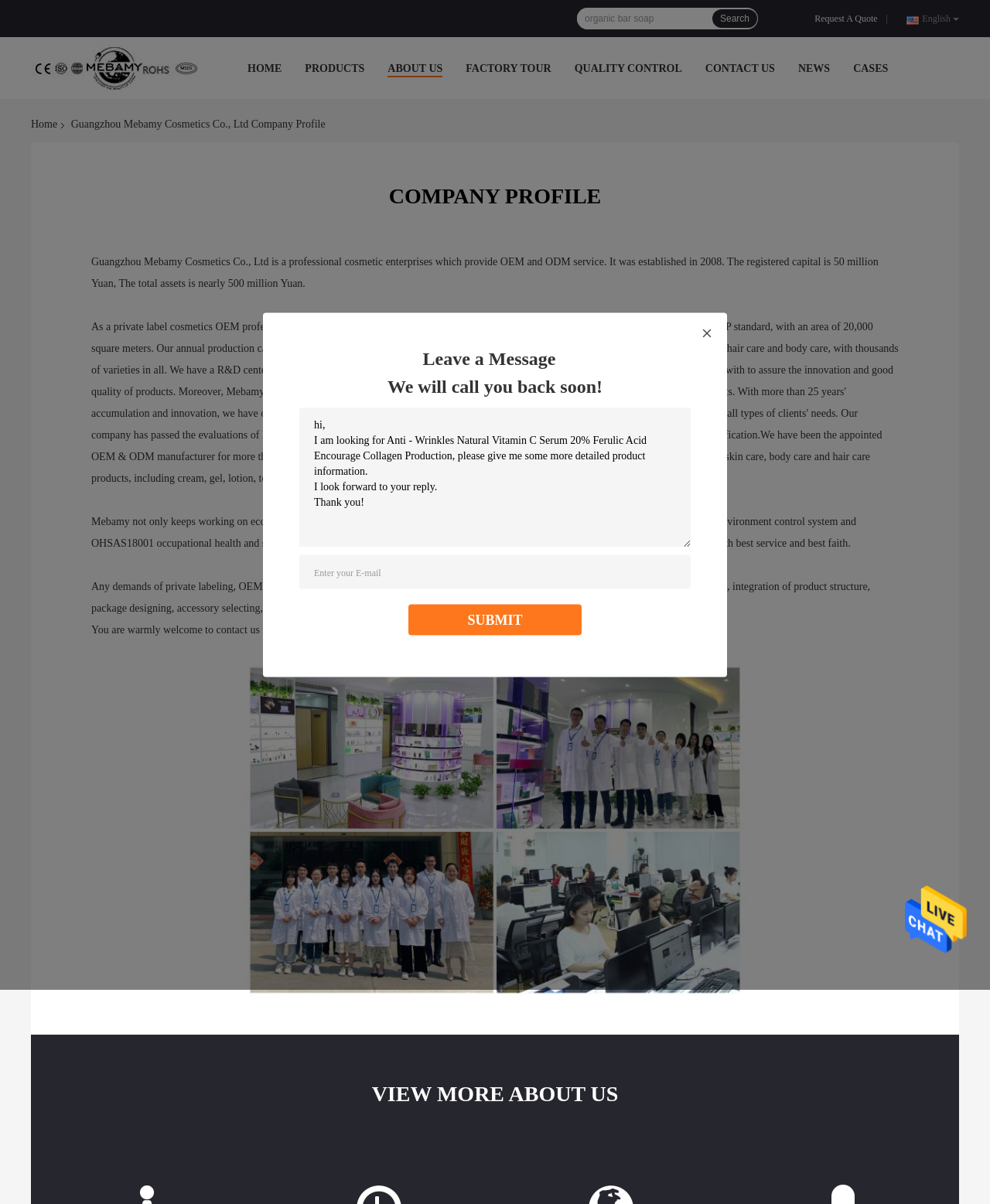Give a detailed account of the webpage.

The webpage is about Guangzhou Mebamy Cosmetics Co., Ltd, a professional cosmetic enterprise that provides OEM and ODM services. At the top right corner, there is a language selection option with "English" as the current selection. Below it, there is a navigation menu with links to "HOME", "PRODUCTS", "ABOUT US", "FACTORY TOUR", "QUALITY CONTROL", "CONTACT US", "NEWS", and "CASES".

On the left side, there is a company logo and a link to the company's homepage. Below the logo, there is a heading that reads "Guangzhou Mebamy Cosmetics Co., Ltd Company Profile". Underneath, there is a brief introduction to the company, stating that it was established in 2008 and has a registered capital of 50 million Yuan.

To the right of the company introduction, there is a large image that takes up most of the page's width. Below the image, there are several paragraphs of text that describe the company's social responsibility, its ability to provide private labeling and OEM services, and an invitation to contact the company for assistance.

In the middle of the page, there is a section for leaving a message, with a text box to enter inquiry details and a "SUBMIT" button. Above this section, there is a sample message from a customer inquiring about a product.

At the bottom of the page, there is a call-to-action button that reads "VIEW MORE ABOUT US". There is also a search bar with a "Search" button, where users can enter keywords like "organic bar soap".